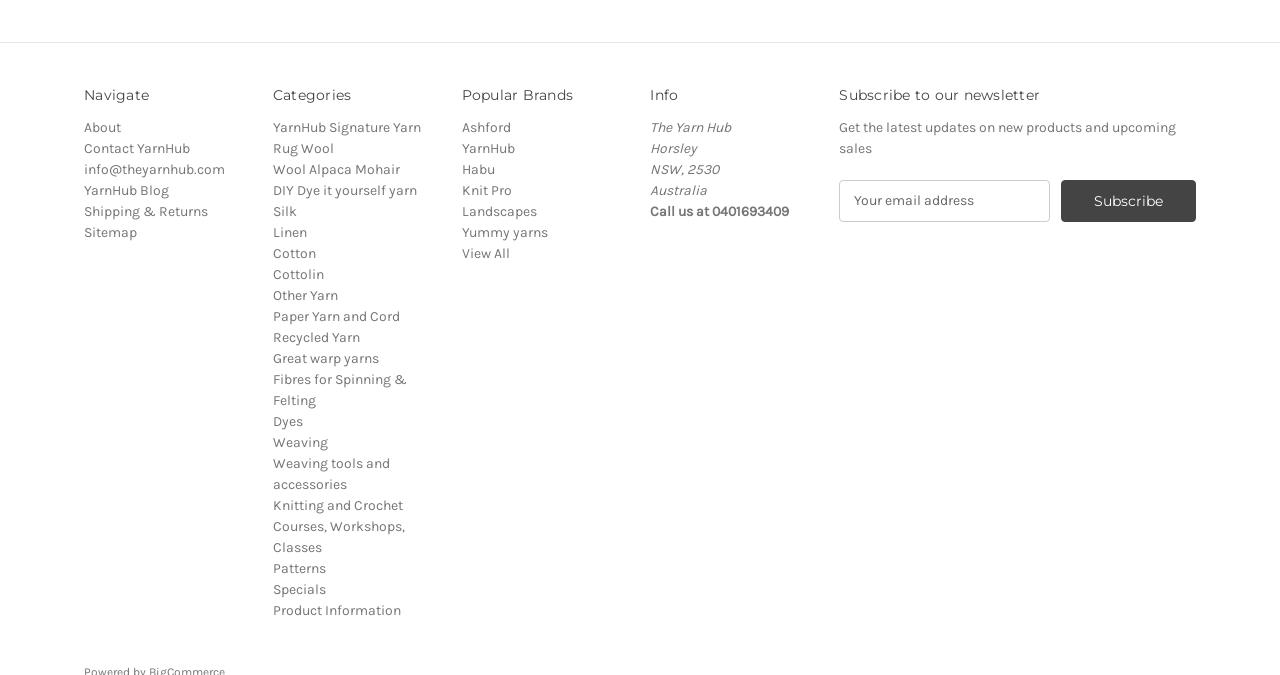Please provide a short answer using a single word or phrase for the question:
What is the purpose of the textbox?

Email Address